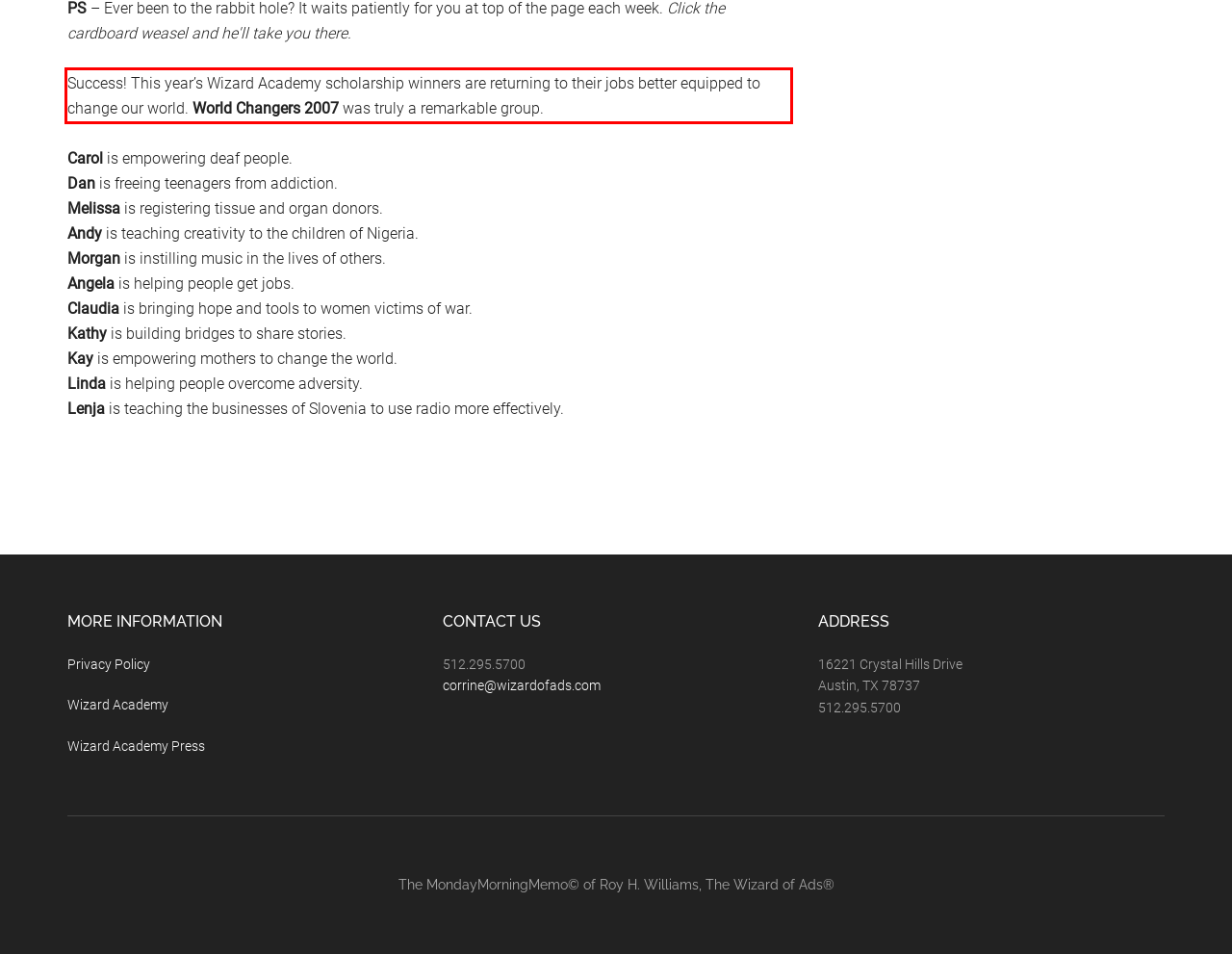You have a screenshot of a webpage with a red bounding box. Use OCR to generate the text contained within this red rectangle.

Success! This year’s Wizard Academy scholarship winners are returning to their jobs better equipped to change our world. World Changers 2007 was truly a remarkable group.